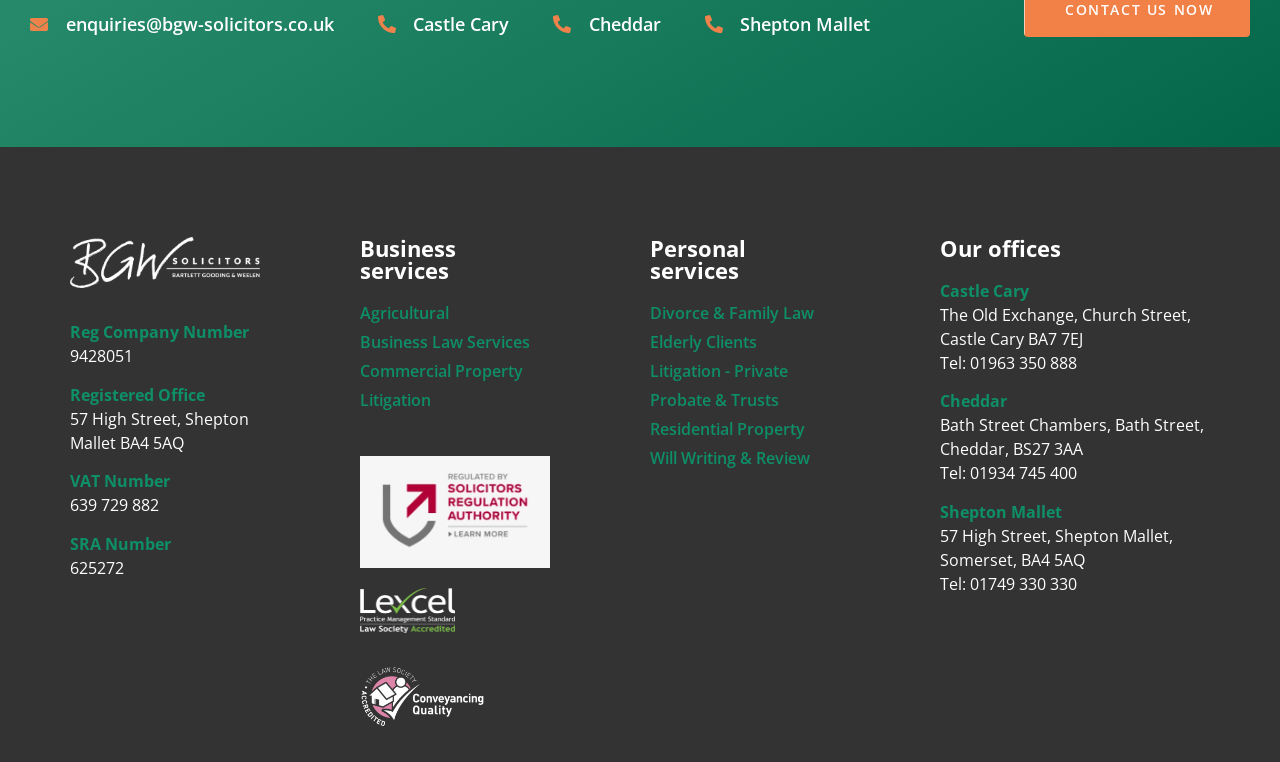From the screenshot, find the bounding box of the UI element matching this description: "Divorce & Family Law". Supply the bounding box coordinates in the form [left, top, right, bottom], each a float between 0 and 1.

[0.508, 0.395, 0.656, 0.426]